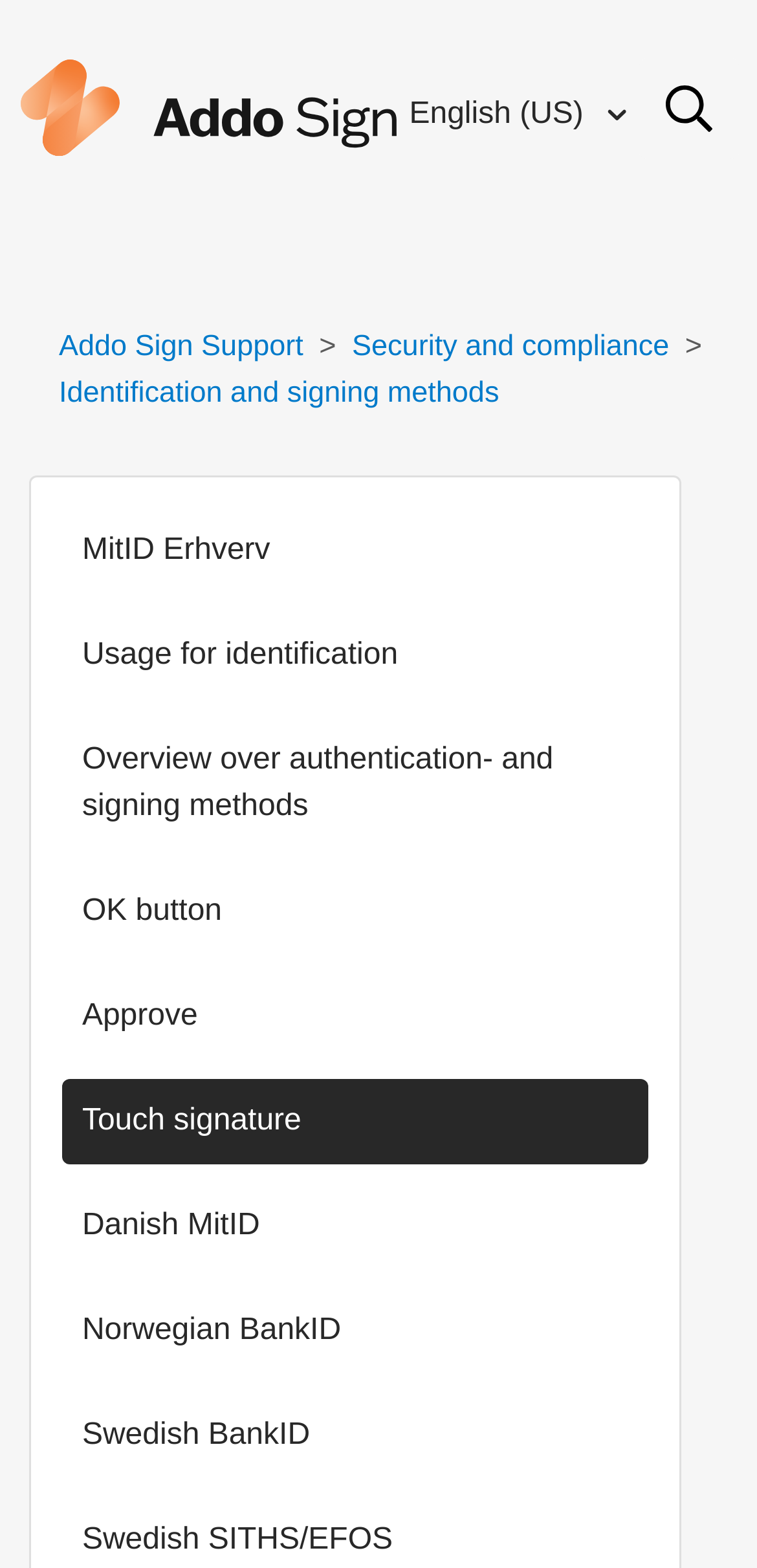What is the purpose of the 'Touch signature' link?
Answer with a single word or short phrase according to what you see in the image.

To use as a signature